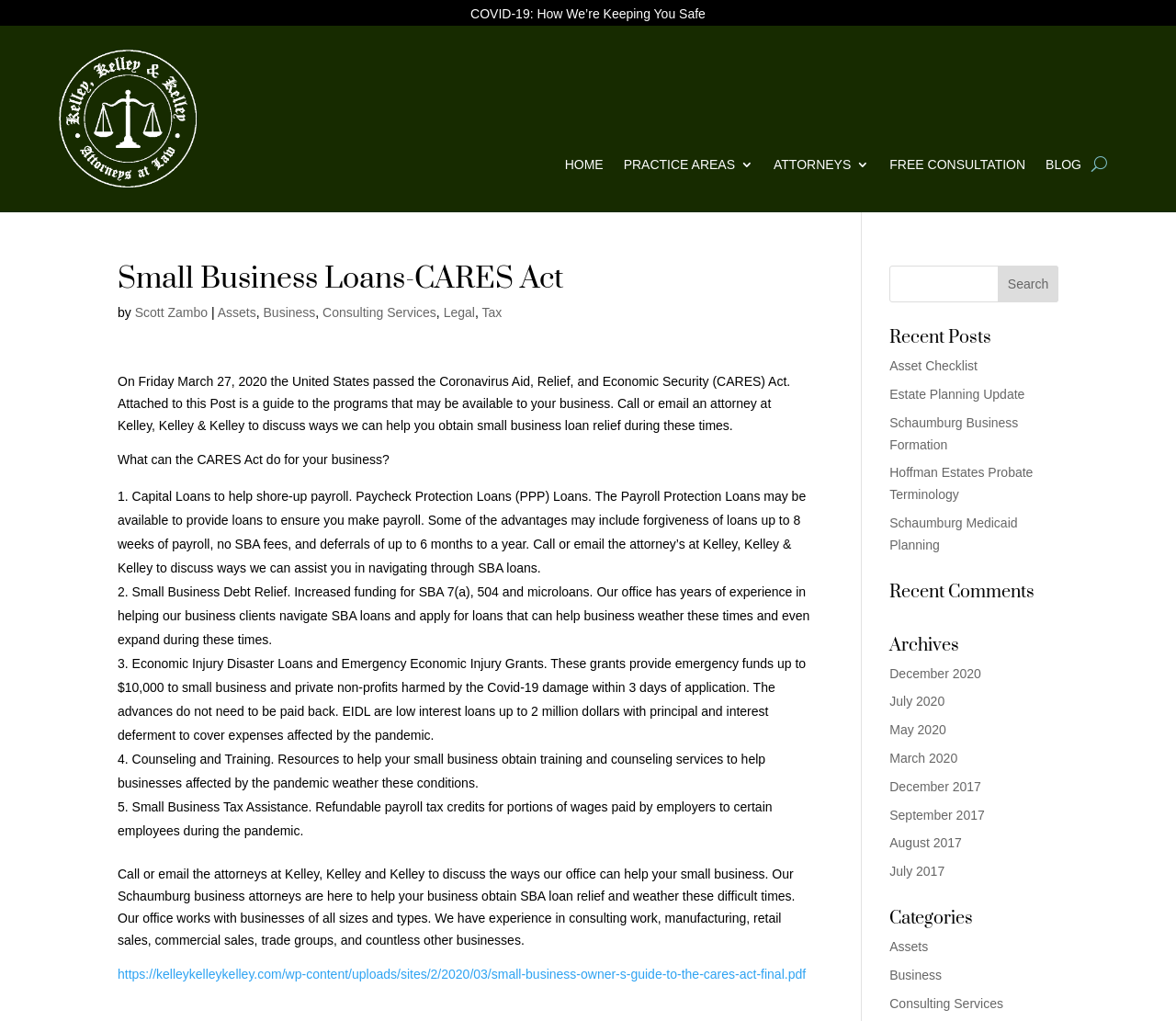What is the purpose of the Paycheck Protection Loans?
Based on the image, answer the question with as much detail as possible.

According to the article, the Paycheck Protection Loans may be available to provide loans to ensure businesses make payroll. Some of the advantages of these loans include forgiveness of loans up to 8 weeks of payroll, no SBA fees, and deferrals of up to 6 months to a year.